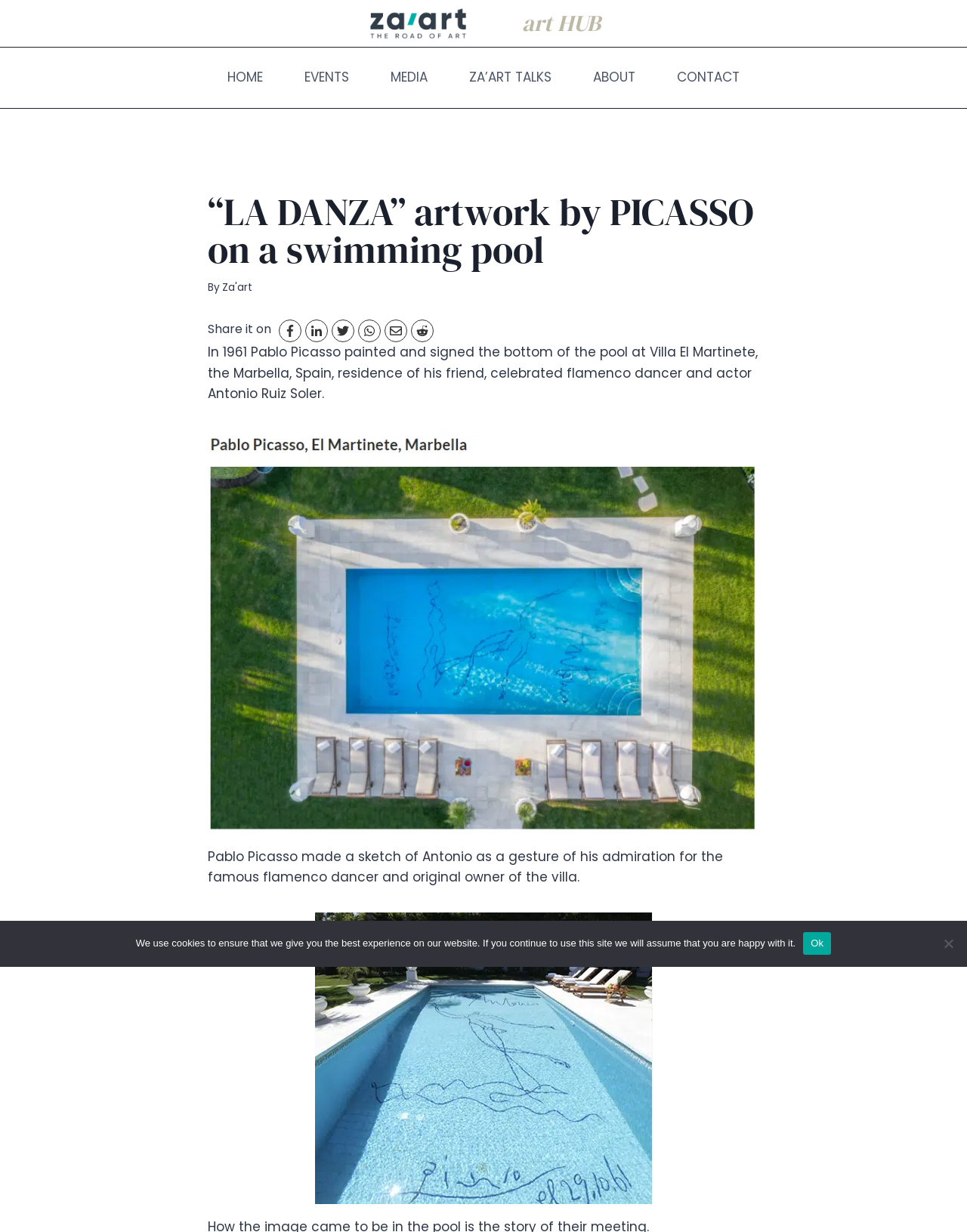What is the name of the famous flamenco dancer and actor?
Using the visual information, respond with a single word or phrase.

Antonio Ruiz Soler